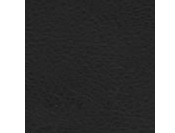Give a thorough caption for the picture.

The image depicts a section of a webpage featuring a dark background, which likely serves as a visual element for the content around it. The surrounding text highlights various digitization services, particularly focusing on the conversion of microfilm and microfiche collections into electronic formats. It emphasizes the benefits of creating a searchable document archive to improve accessibility and data retrieval. Additionally, it outlines common challenges associated with traditional archival methods, such as space consumption and the difficulty of accessing original documents. This visual context supports the message of enhancing document management through advanced digital solutions.